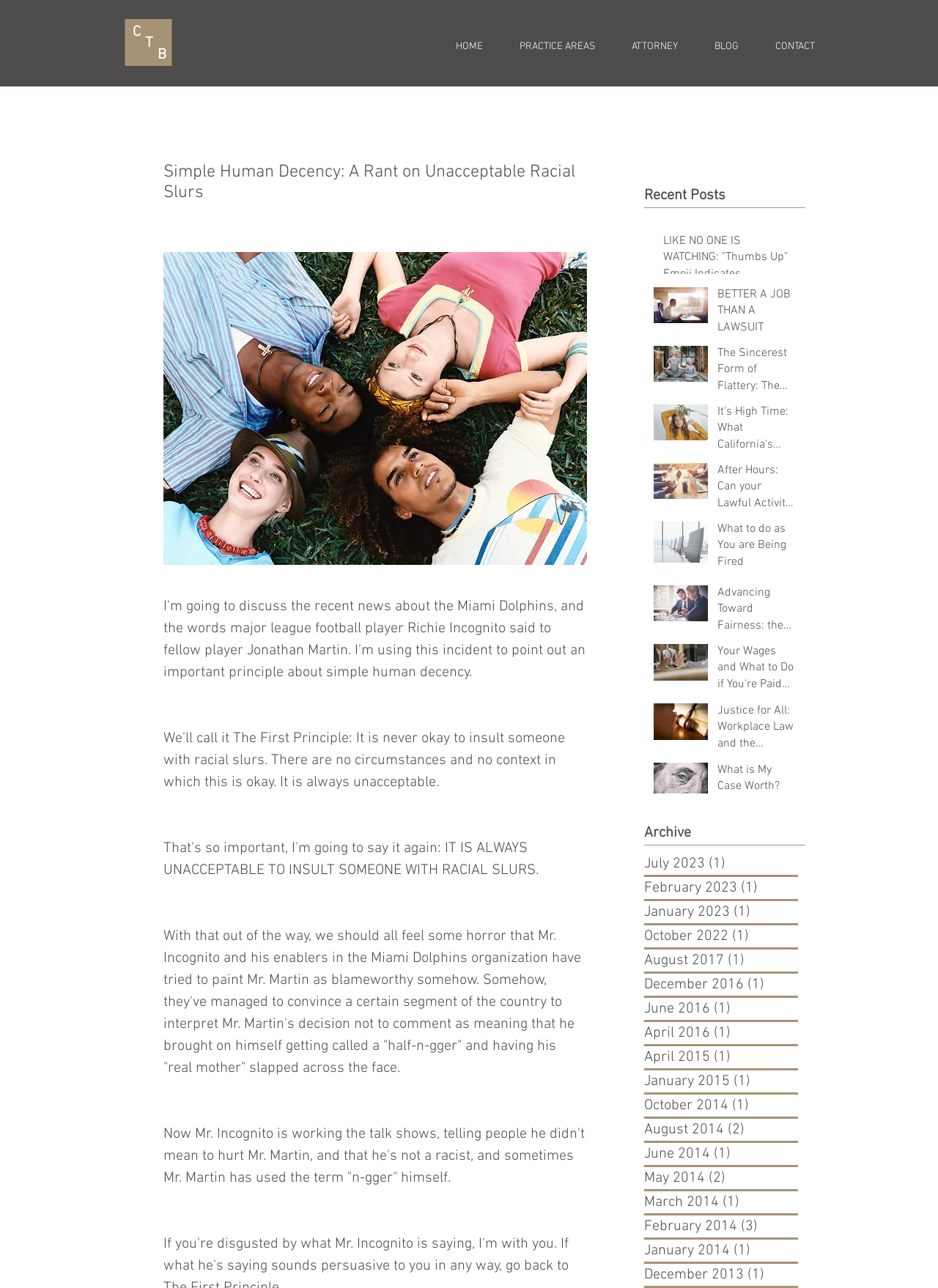What is the topic of the blog post?
Provide a comprehensive and detailed answer to the question.

I inferred the topic by reading the text content of the StaticText elements under the blog post, which mentions 'racial slurs' and 'Mr. Incognito'.